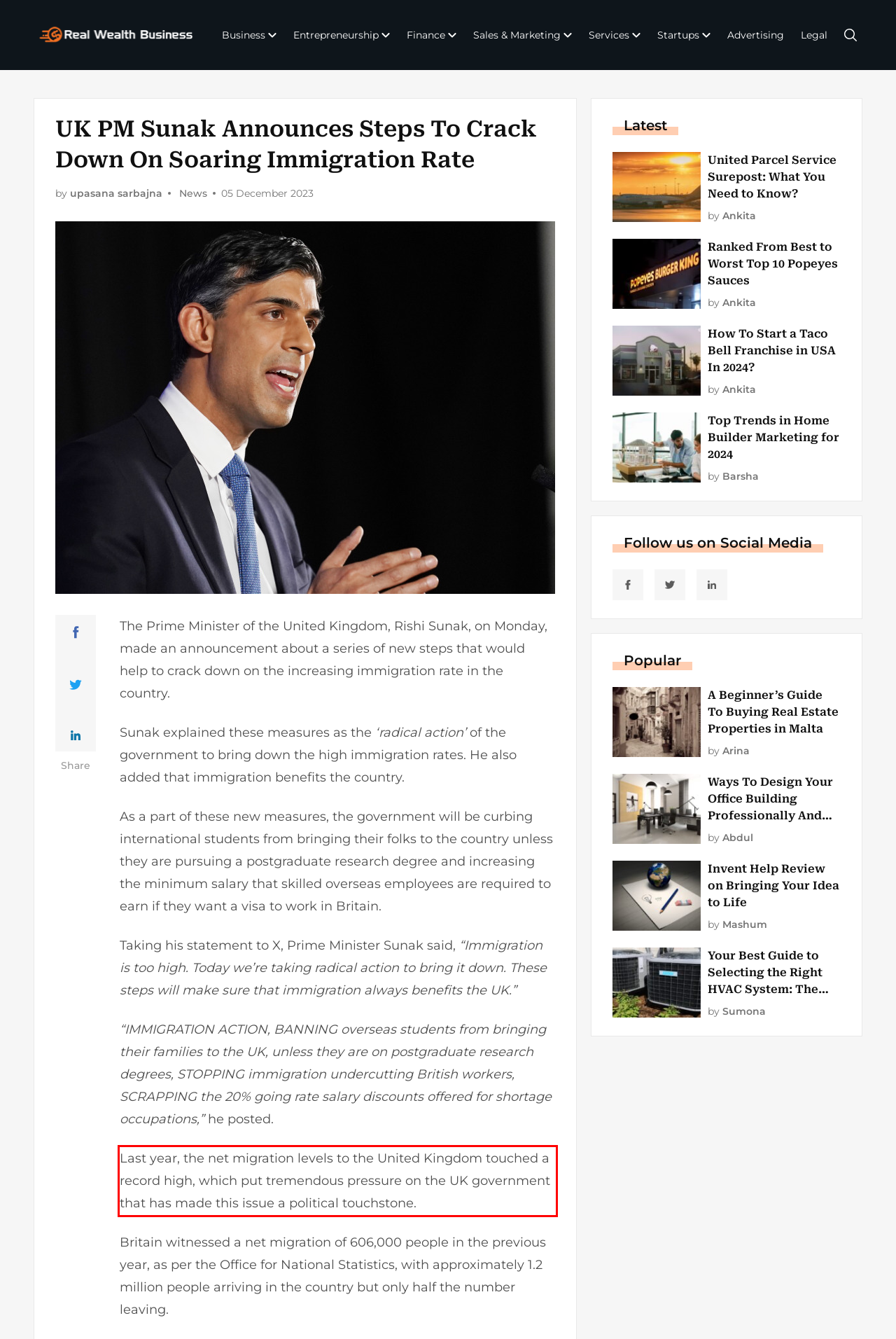Analyze the screenshot of the webpage and extract the text from the UI element that is inside the red bounding box.

Last year, the net migration levels to the United Kingdom touched a record high, which put tremendous pressure on the UK government that has made this issue a political touchstone.